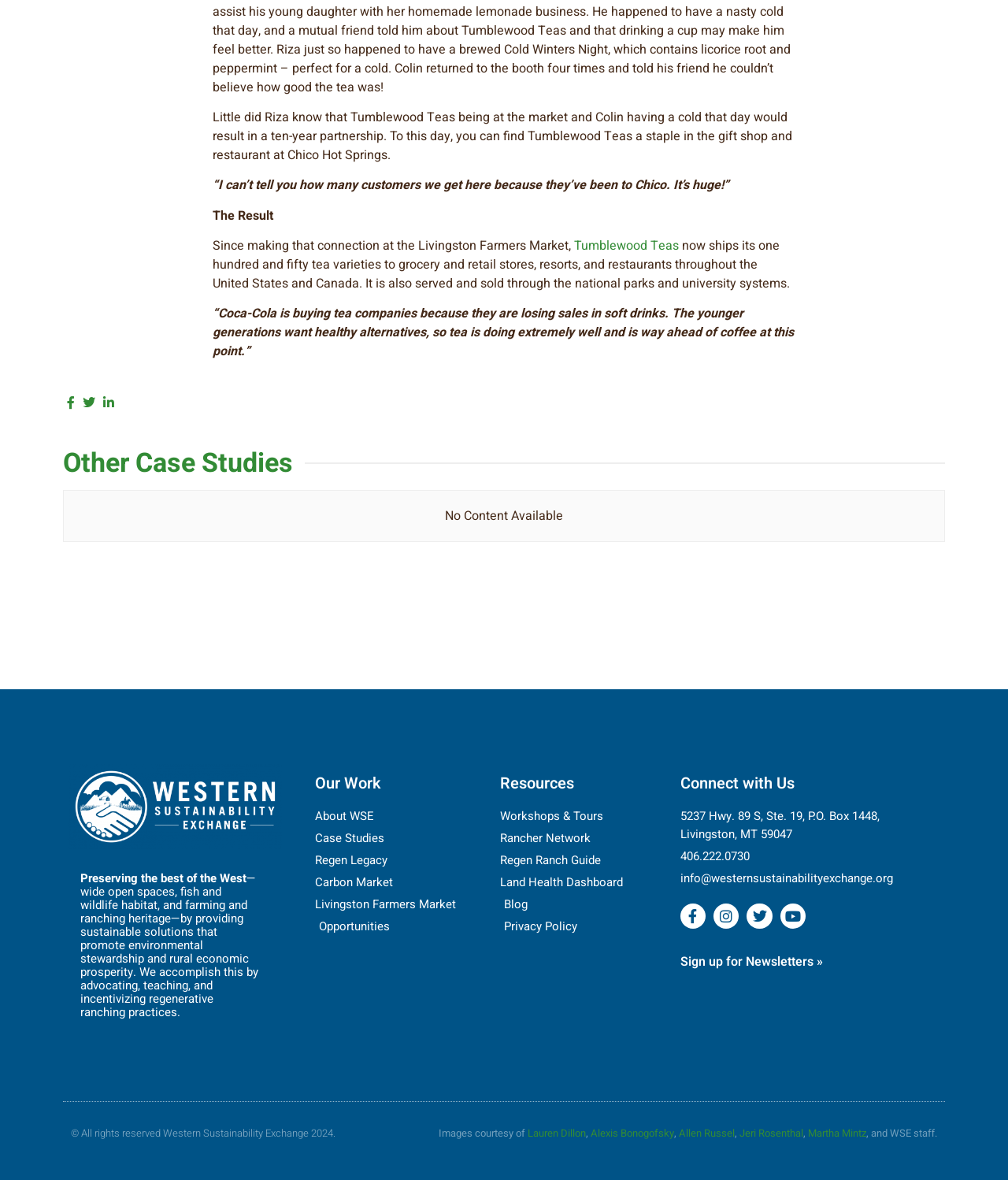Can you determine the bounding box coordinates of the area that needs to be clicked to fulfill the following instruction: "Explore other case studies"?

[0.062, 0.38, 0.302, 0.404]